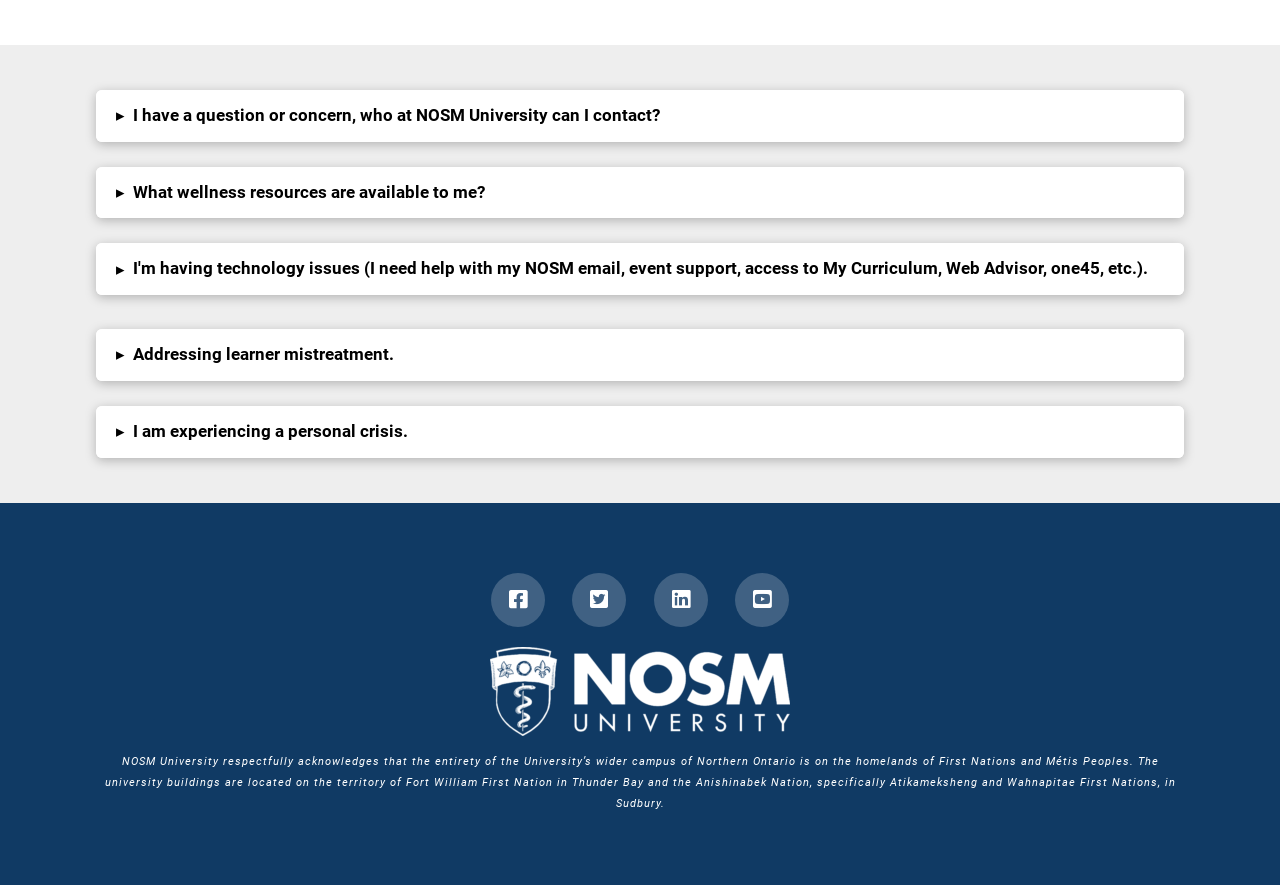Locate the bounding box of the UI element with the following description: "▸Addressing learner mistreatment.".

[0.075, 0.372, 0.925, 0.43]